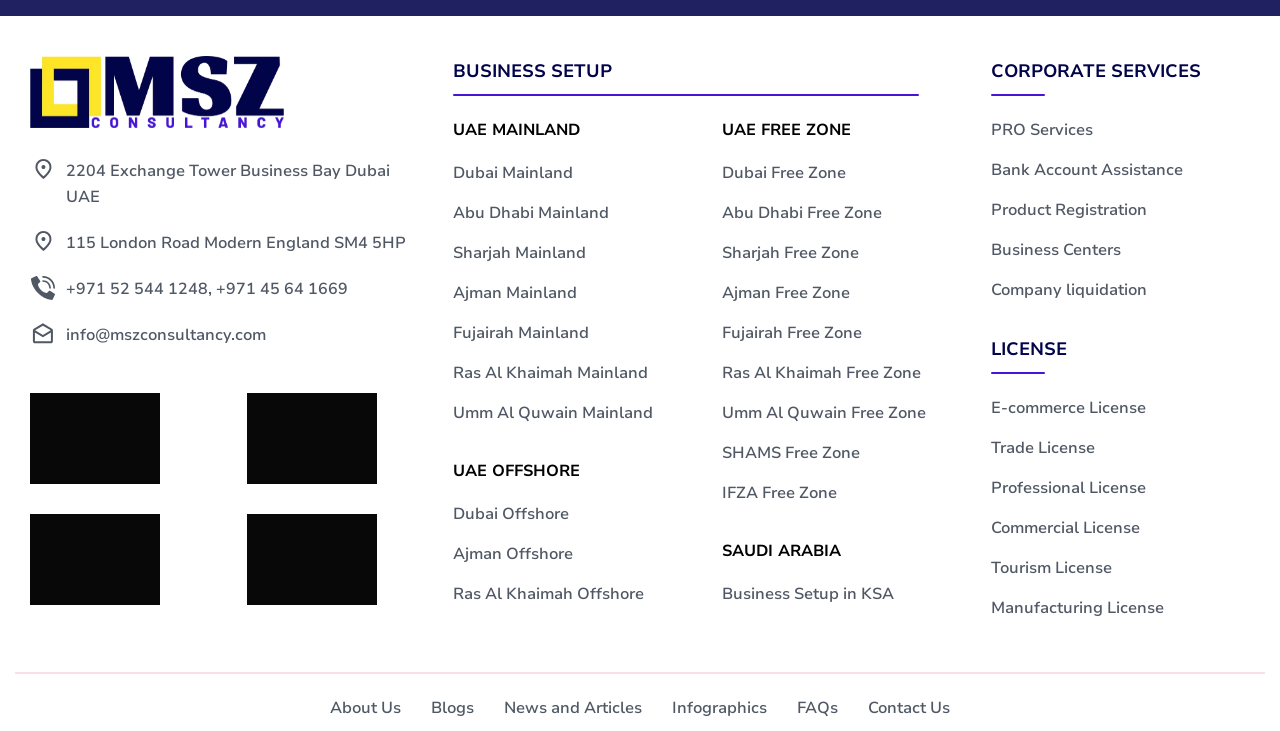Locate the bounding box coordinates of the clickable element to fulfill the following instruction: "Call the number +971 52 544 1248". Provide the coordinates as four float numbers between 0 and 1 in the format [left, top, right, bottom].

[0.052, 0.377, 0.162, 0.413]